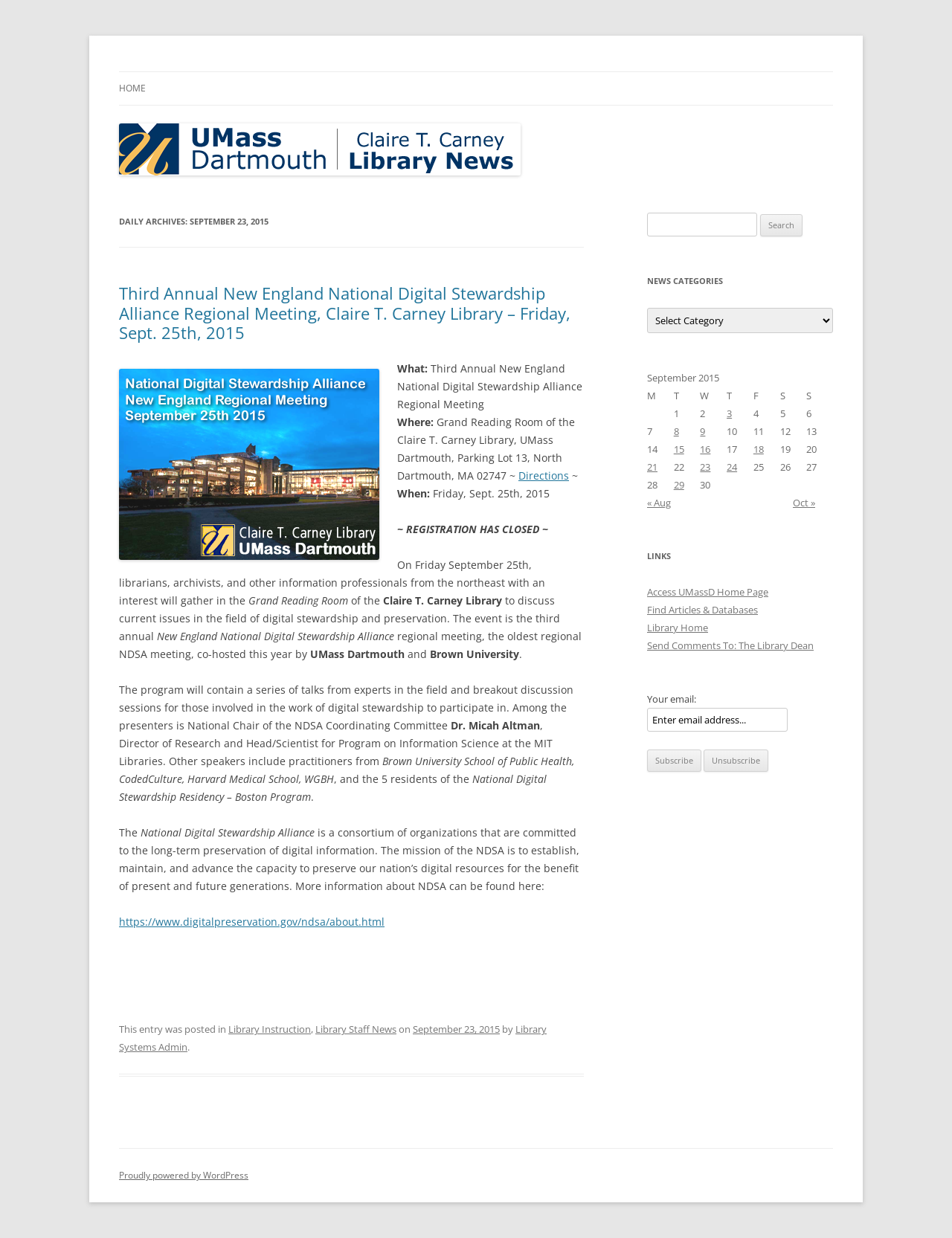Use the details in the image to answer the question thoroughly: 
Where is the Grand Reading Room located?

I found the location of the Grand Reading Room by reading the text 'Where: Grand Reading Room of the Claire T. Carney Library, UMass Dartmouth, Parking Lot 13, North Dartmouth, MA 02747 ~' which is a child of the article element.